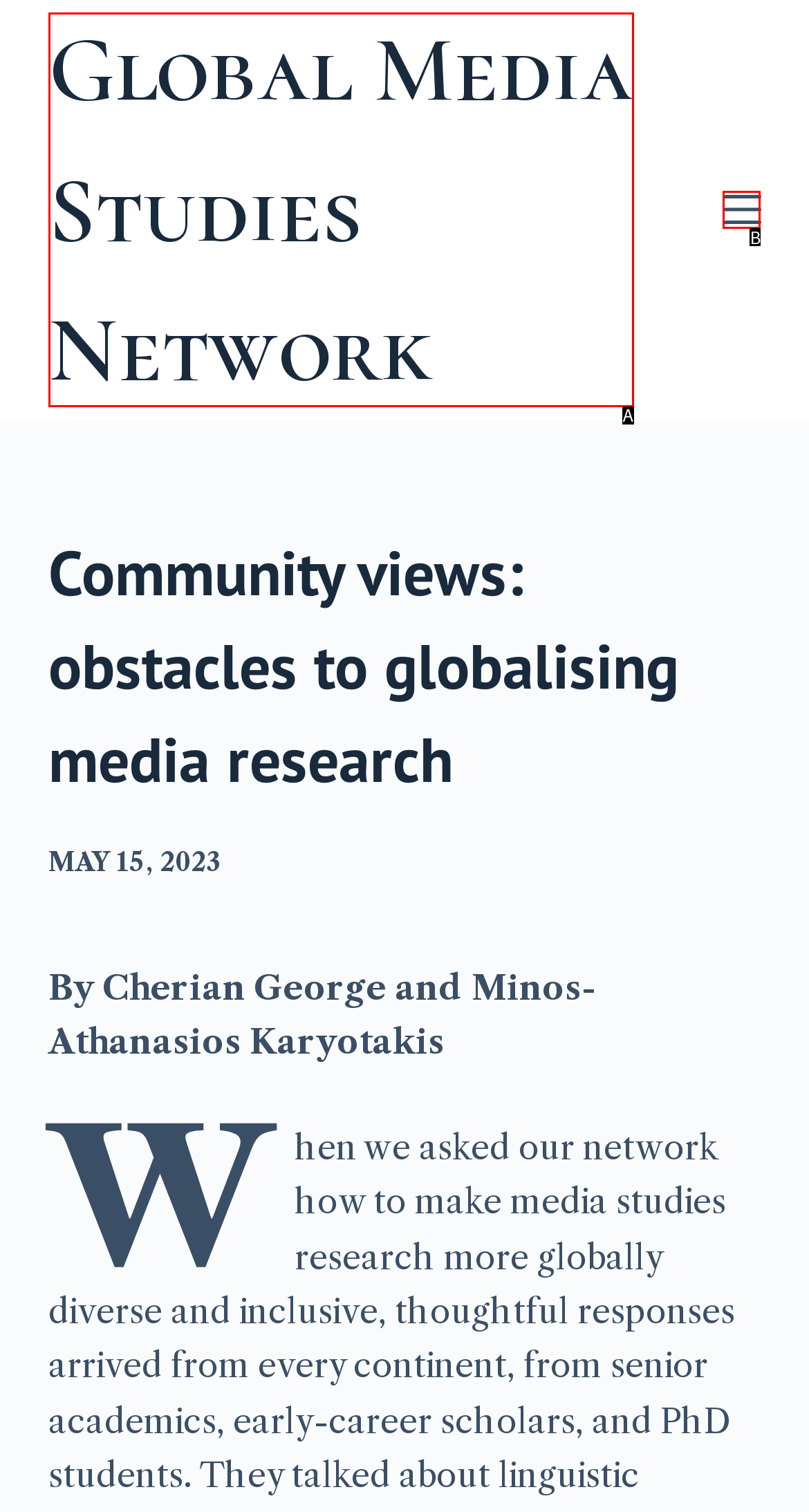Find the option that aligns with: Menu
Provide the letter of the corresponding option.

B